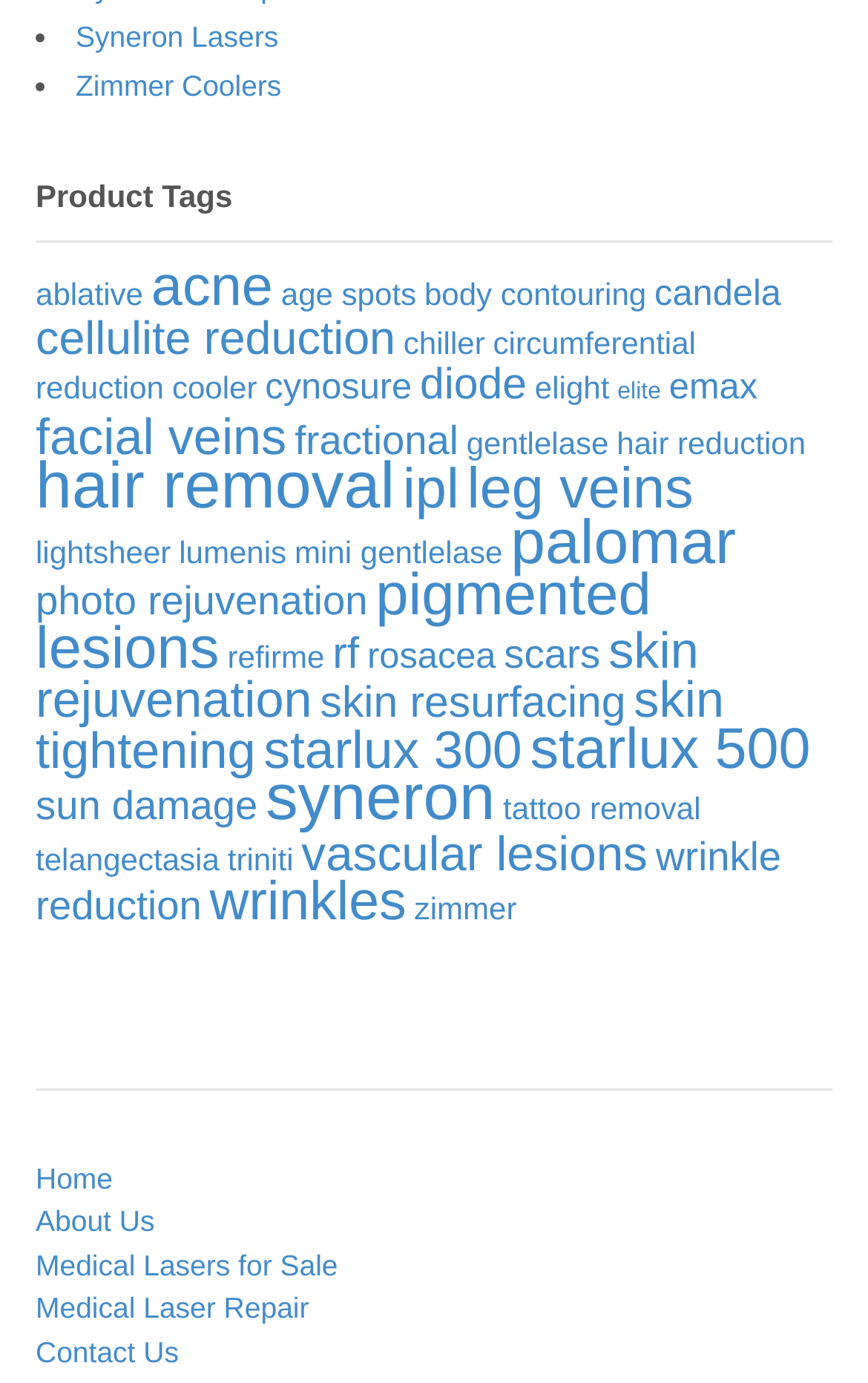Show me the bounding box coordinates of the clickable region to achieve the task as per the instruction: "Click on the 'Syneron Lasers' link".

[0.087, 0.014, 0.321, 0.038]